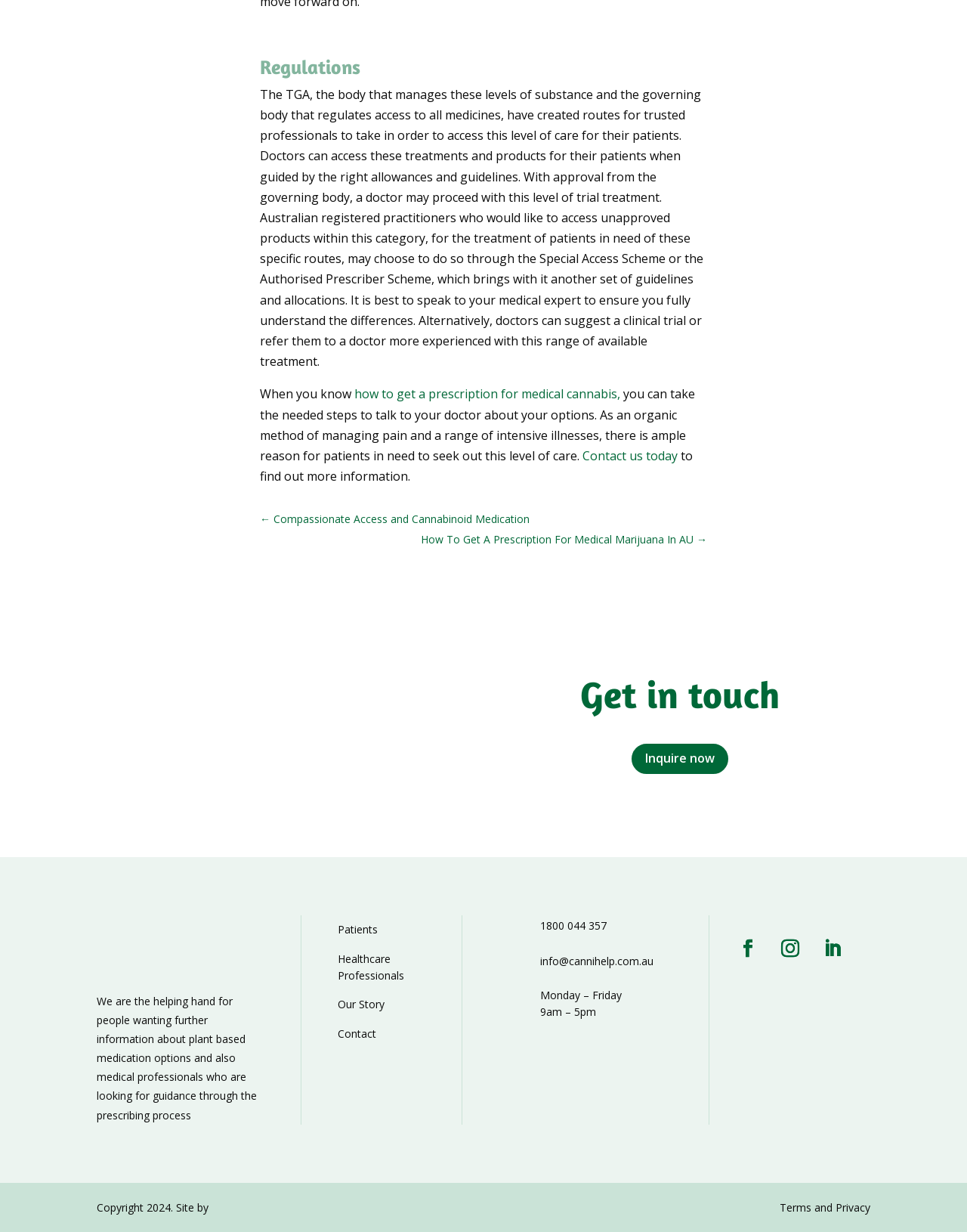Based on the element description: "Facebook", identify the UI element and provide its bounding box coordinates. Use four float numbers between 0 and 1, [left, top, right, bottom].

[0.906, 0.493, 0.925, 0.51]